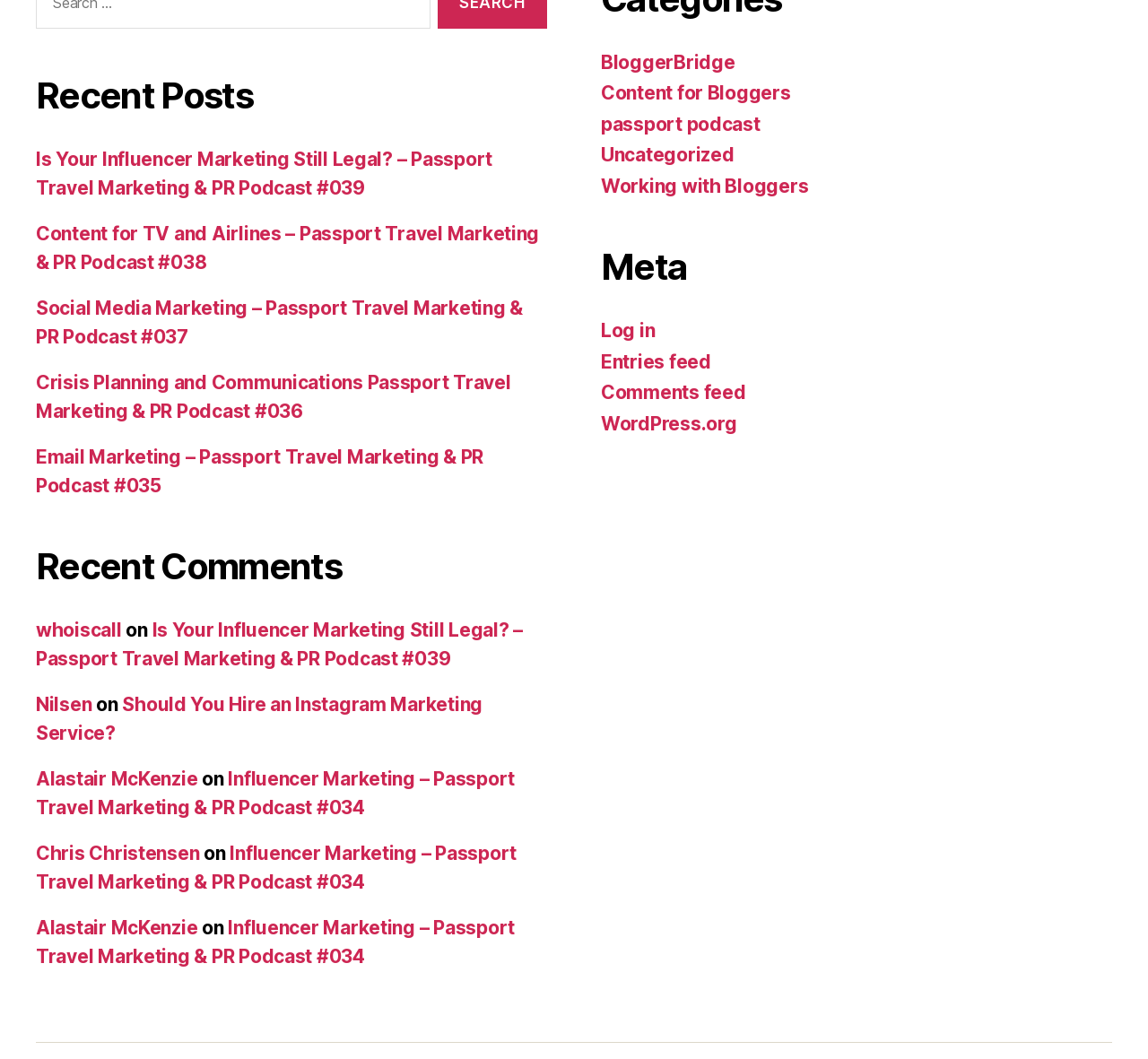Determine the bounding box for the UI element as described: "Log in". The coordinates should be represented as four float numbers between 0 and 1, formatted as [left, top, right, bottom].

[0.523, 0.302, 0.571, 0.323]